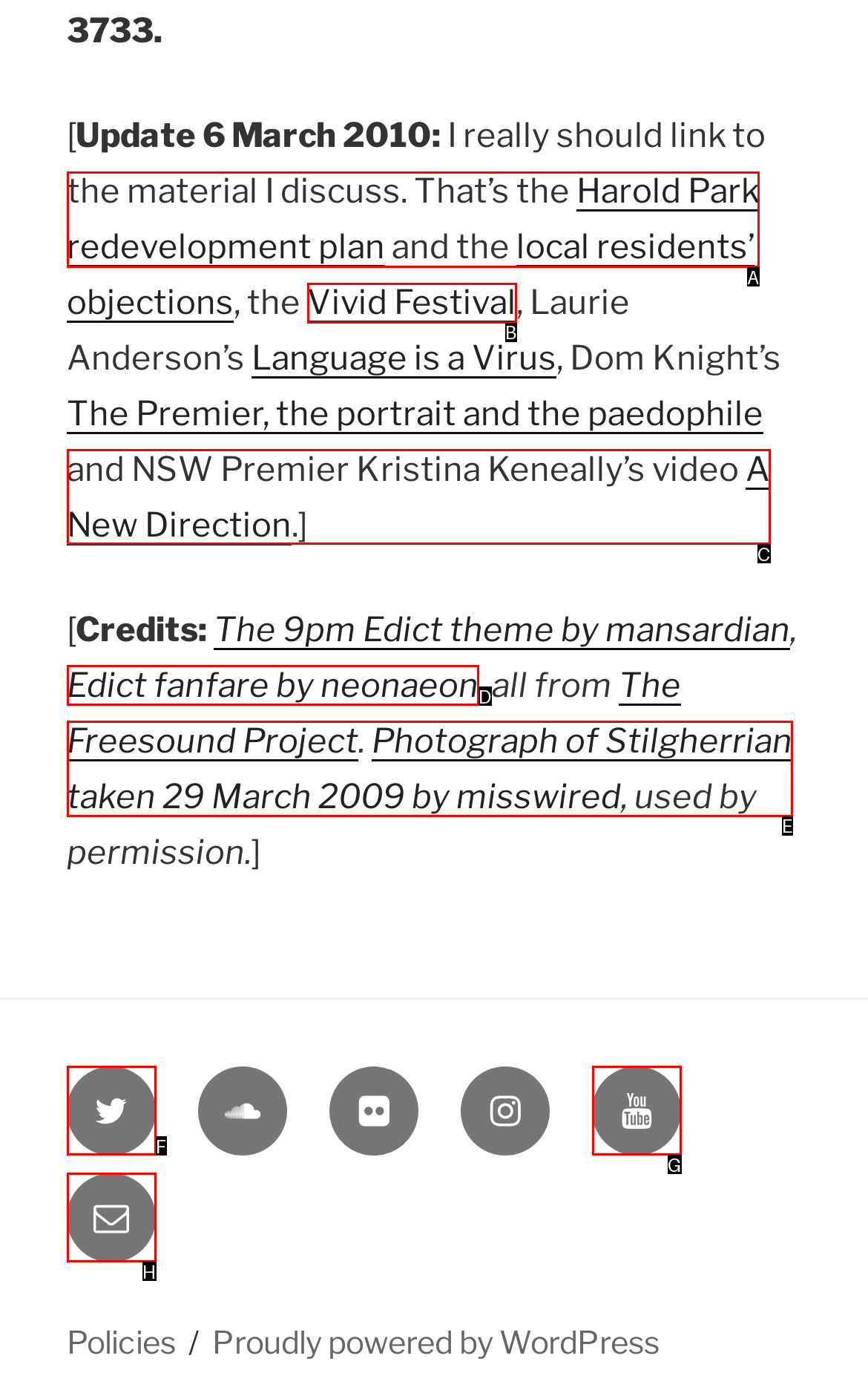Identify the HTML element to click to fulfill this task: Visit the Vivid Festival page
Answer with the letter from the given choices.

B